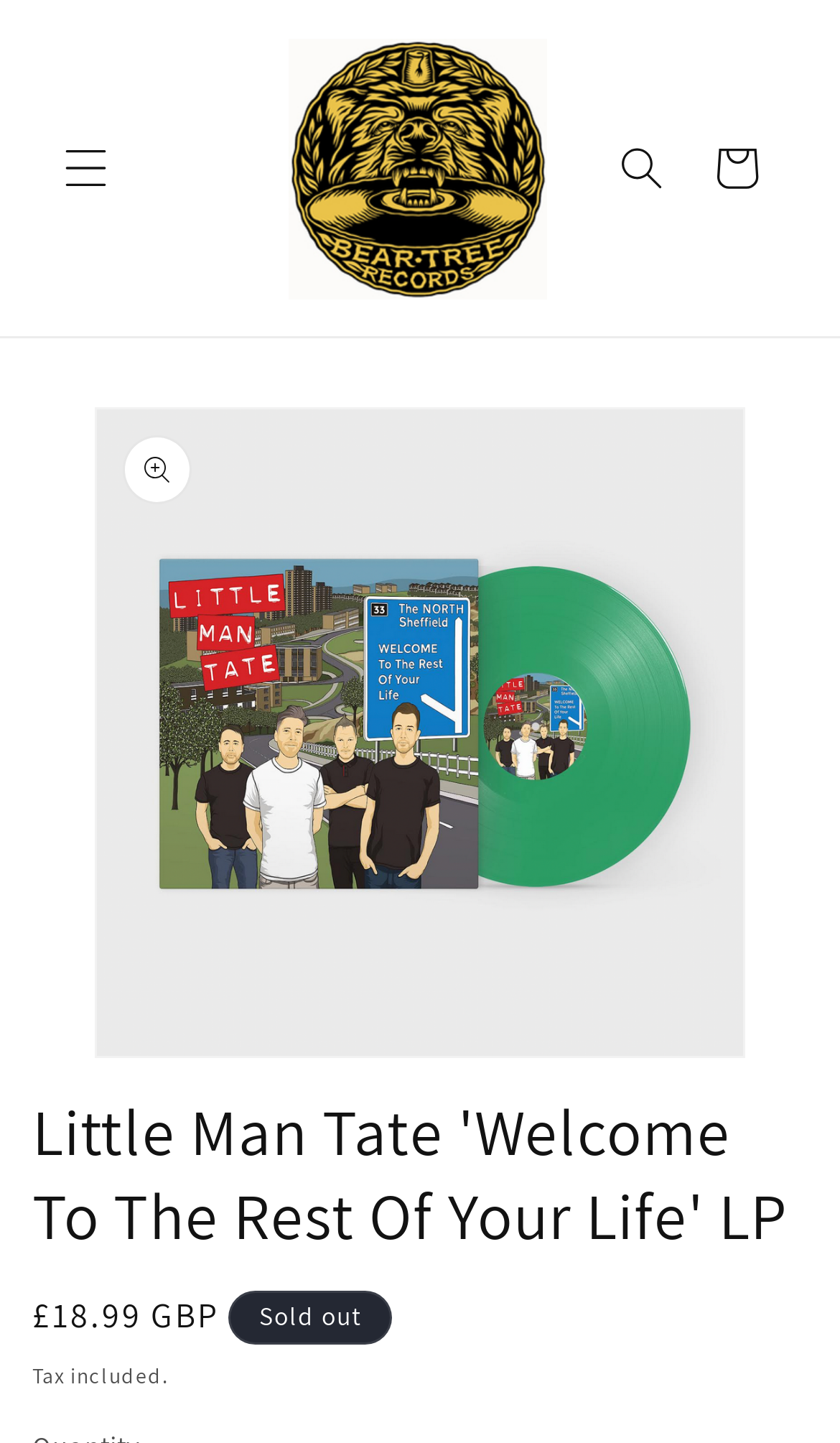Based on the image, please elaborate on the answer to the following question:
What is the status of the LP?

I found the status of the LP by looking at the region with the heading 'Little Man Tate 'Welcome To The Rest Of Your Life' LP' and finding the static text 'Sold out' which indicates the availability of the item.